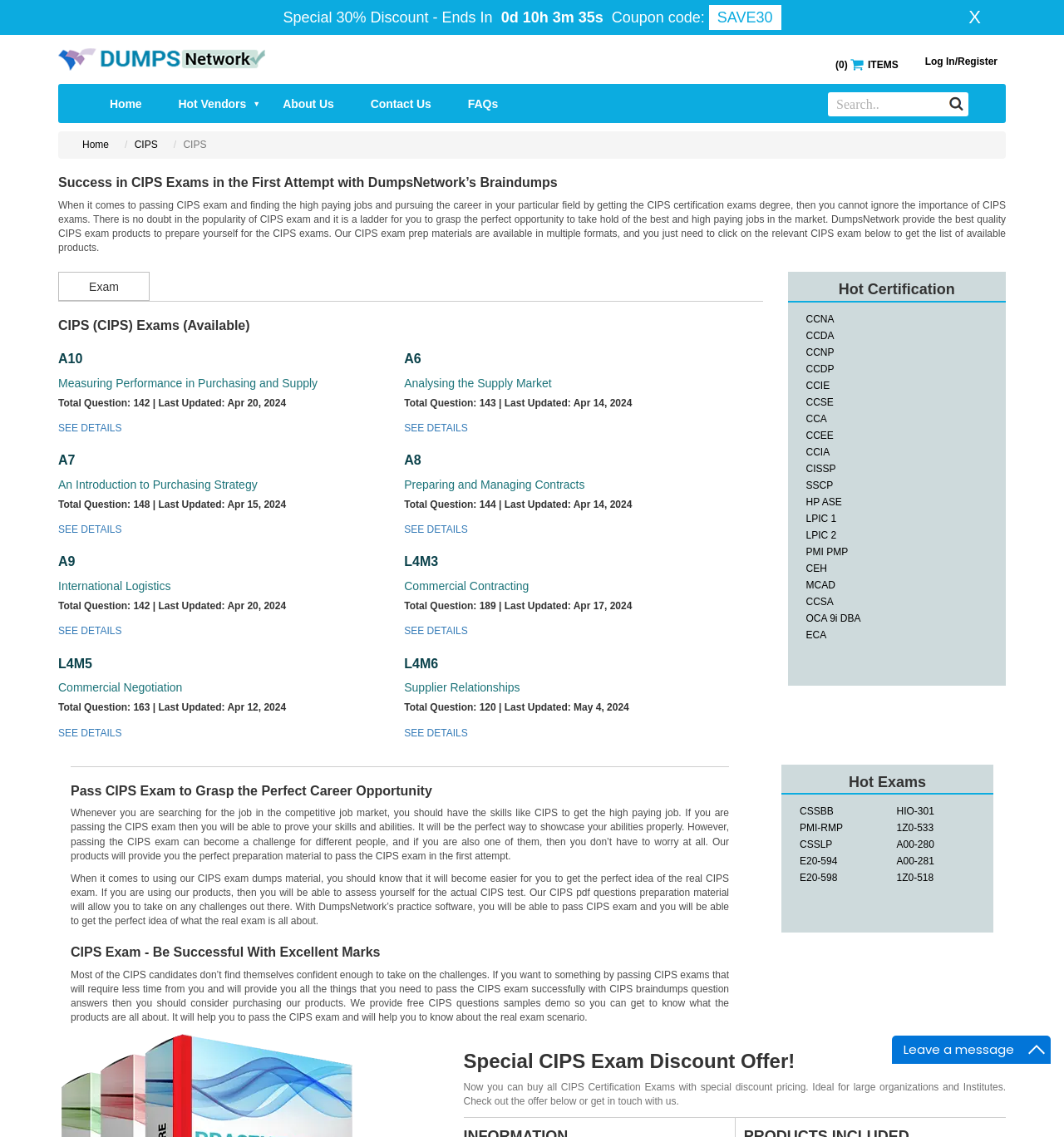Determine the bounding box coordinates for the UI element described. Format the coordinates as (top-left x, top-left y, bottom-right x, bottom-right y) and ensure all values are between 0 and 1. Element description: OCA 9i DBA 8 exams

[0.757, 0.539, 0.809, 0.549]